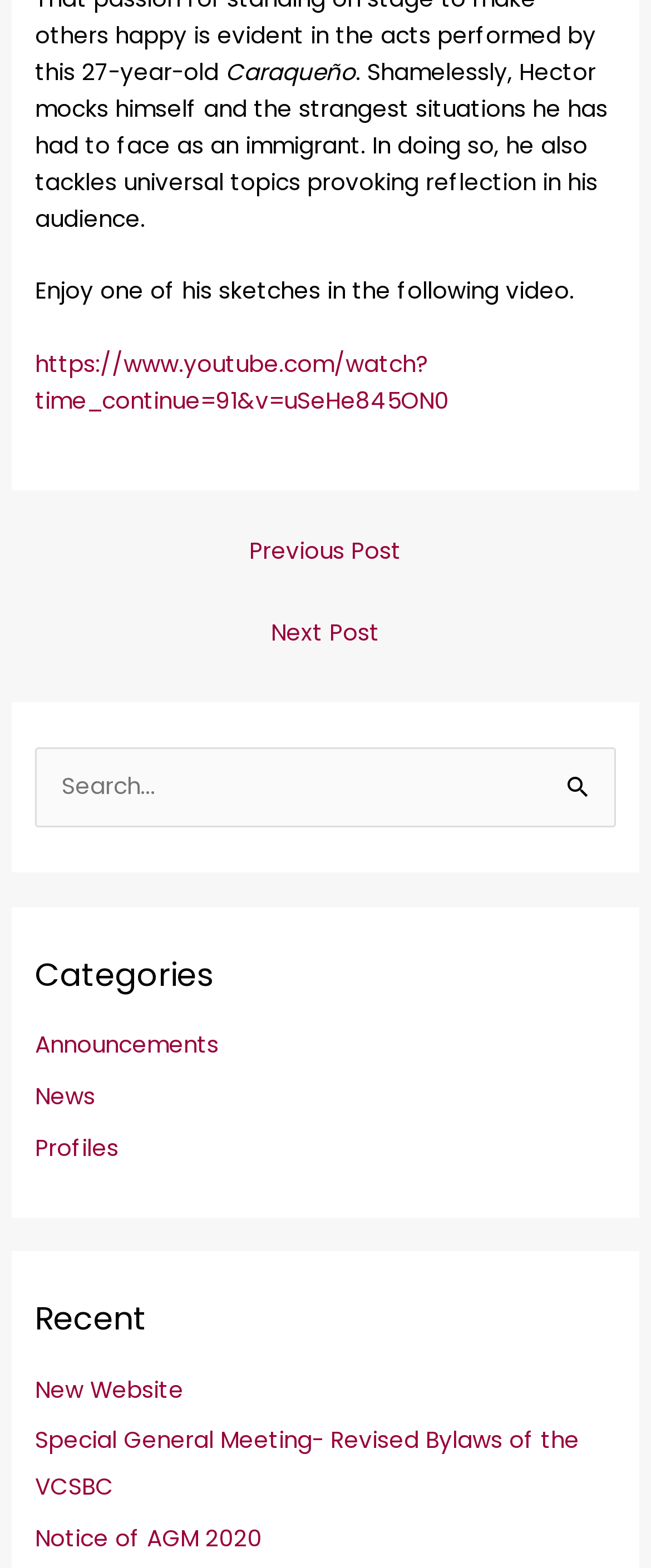Using the provided description: "parent_node: Search for: value="Search"", find the bounding box coordinates of the corresponding UI element. The output should be four float numbers between 0 and 1, in the format [left, top, right, bottom].

[0.831, 0.477, 0.946, 0.519]